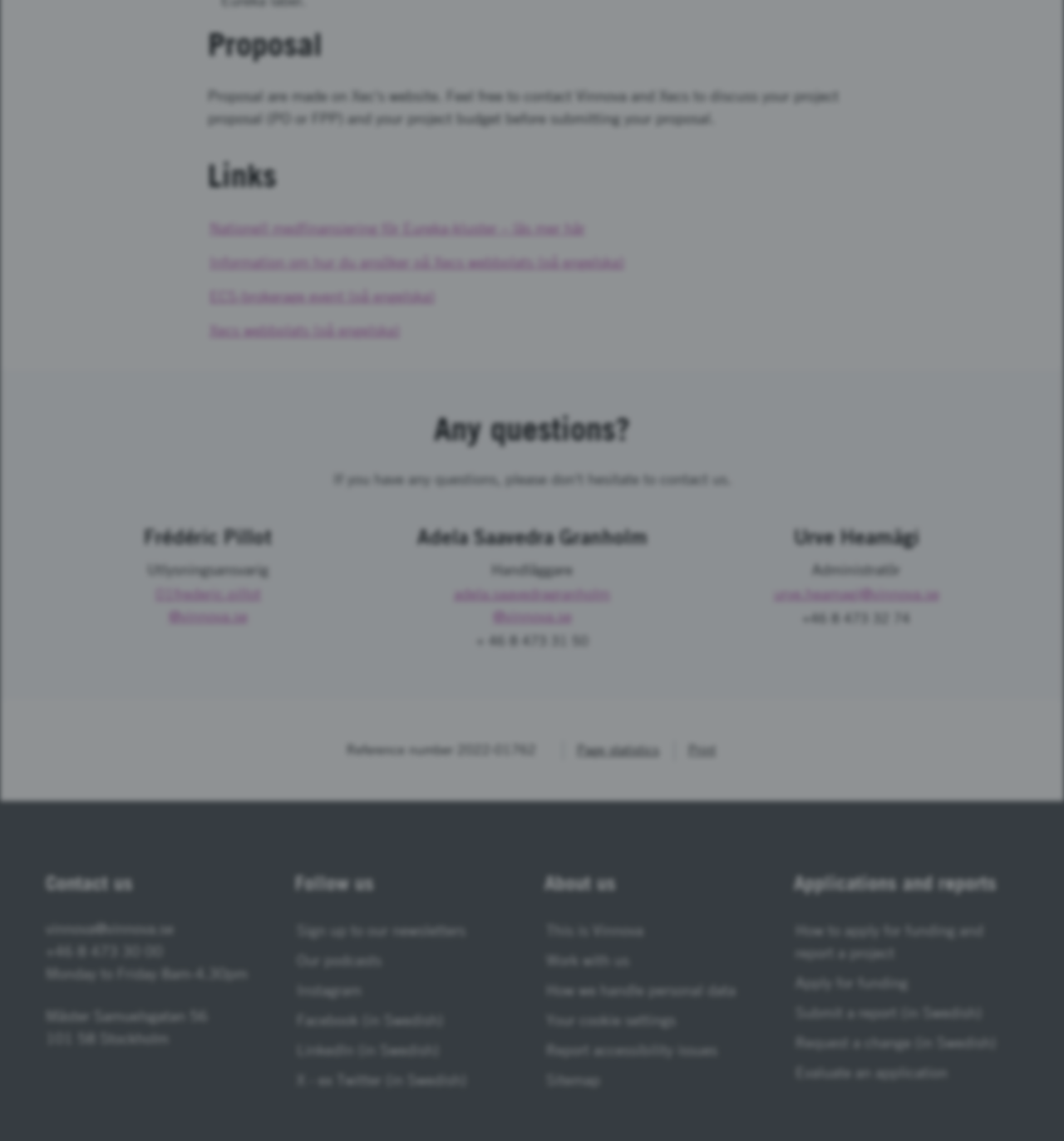Locate the coordinates of the bounding box for the clickable region that fulfills this instruction: "Report a repair".

None